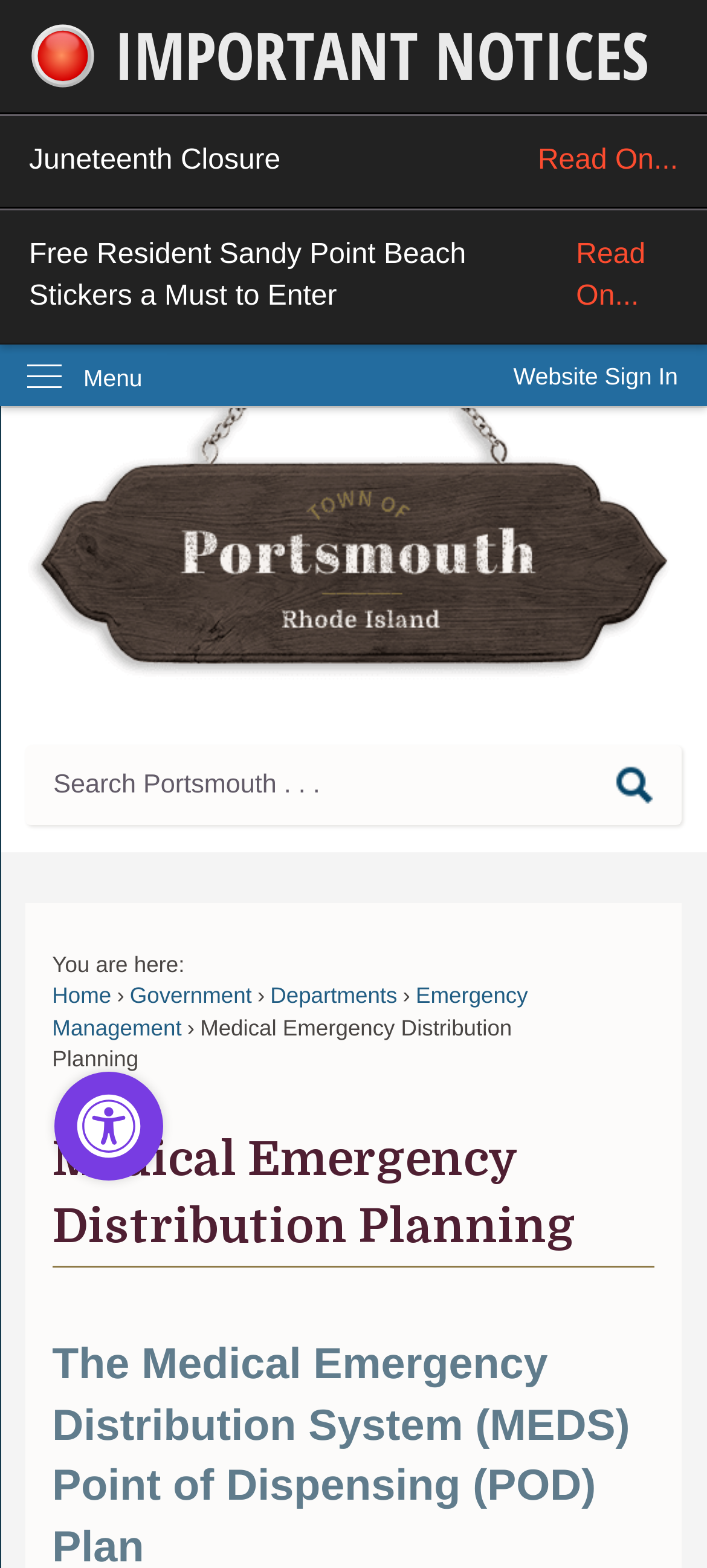Specify the bounding box coordinates (top-left x, top-left y, bottom-right x, bottom-right y) of the UI element in the screenshot that matches this description: alt="Click to Home"

[0.037, 0.26, 0.963, 0.442]